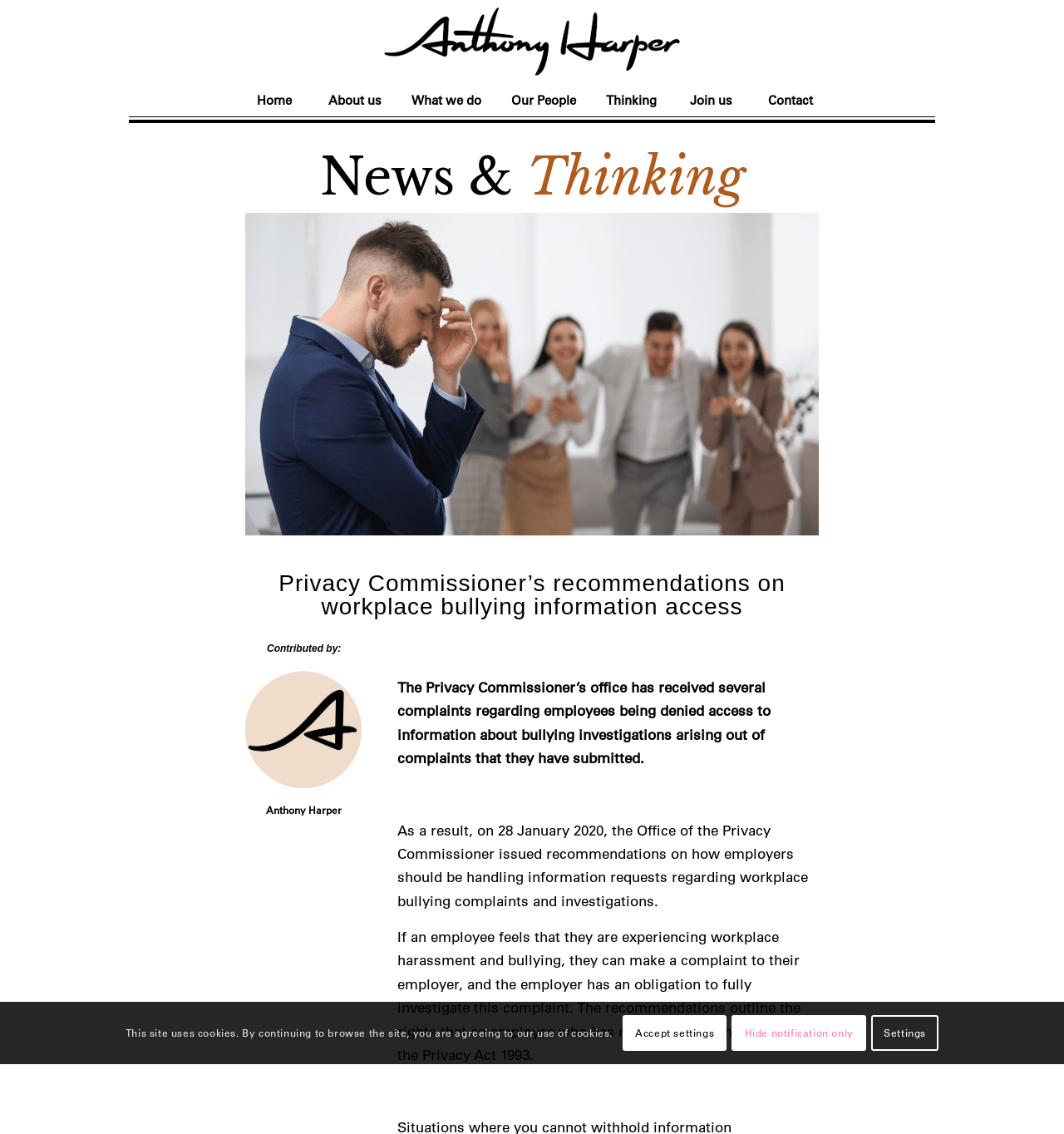What is the topic of the article?
Respond to the question with a well-detailed and thorough answer.

The topic of the article can be inferred from the headings and the content of the webpage, which discusses the Privacy Commissioner's recommendations on how employers should handle information requests regarding workplace bullying complaints and investigations.